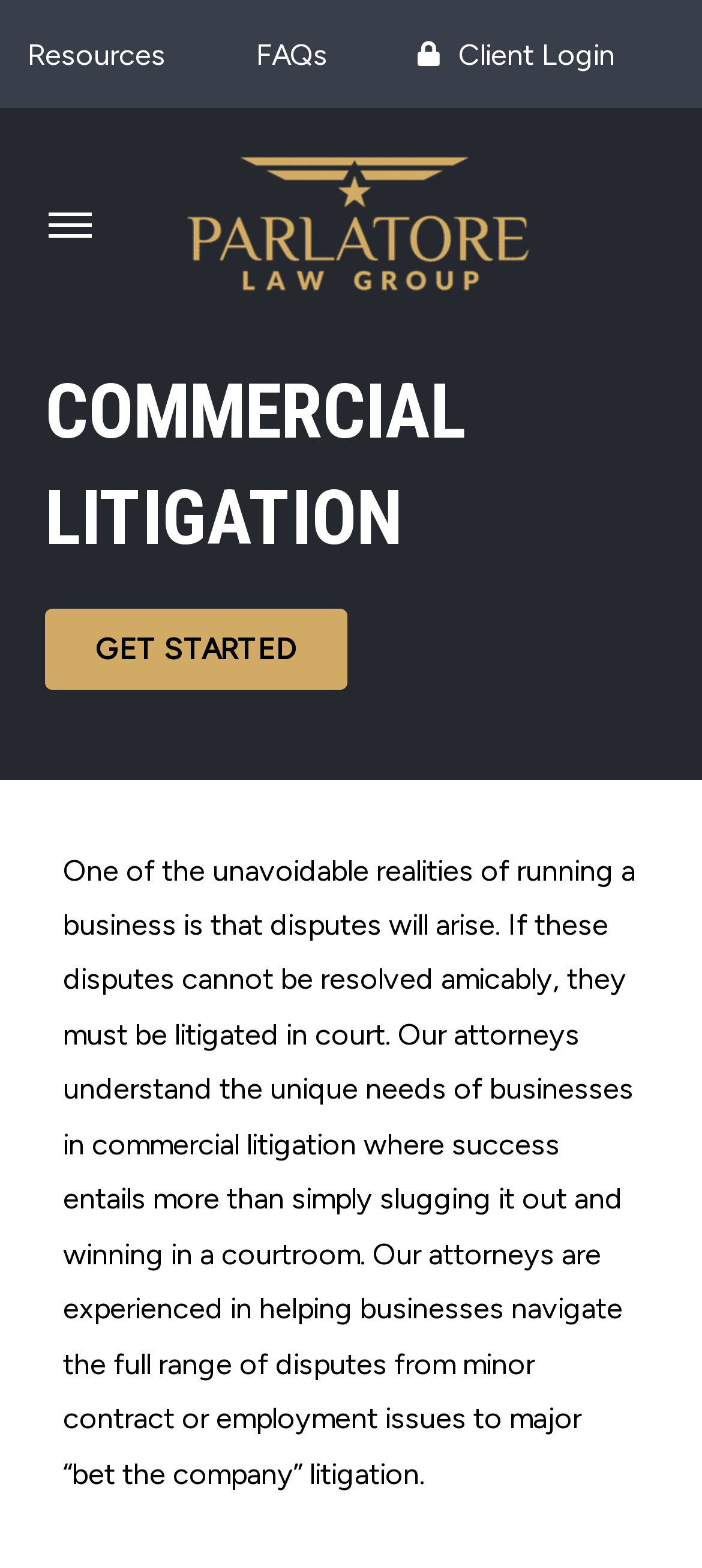Provide a short answer using a single word or phrase for the following question: 
What type of resources are available on the webpage?

Resources, FAQs, Client Login